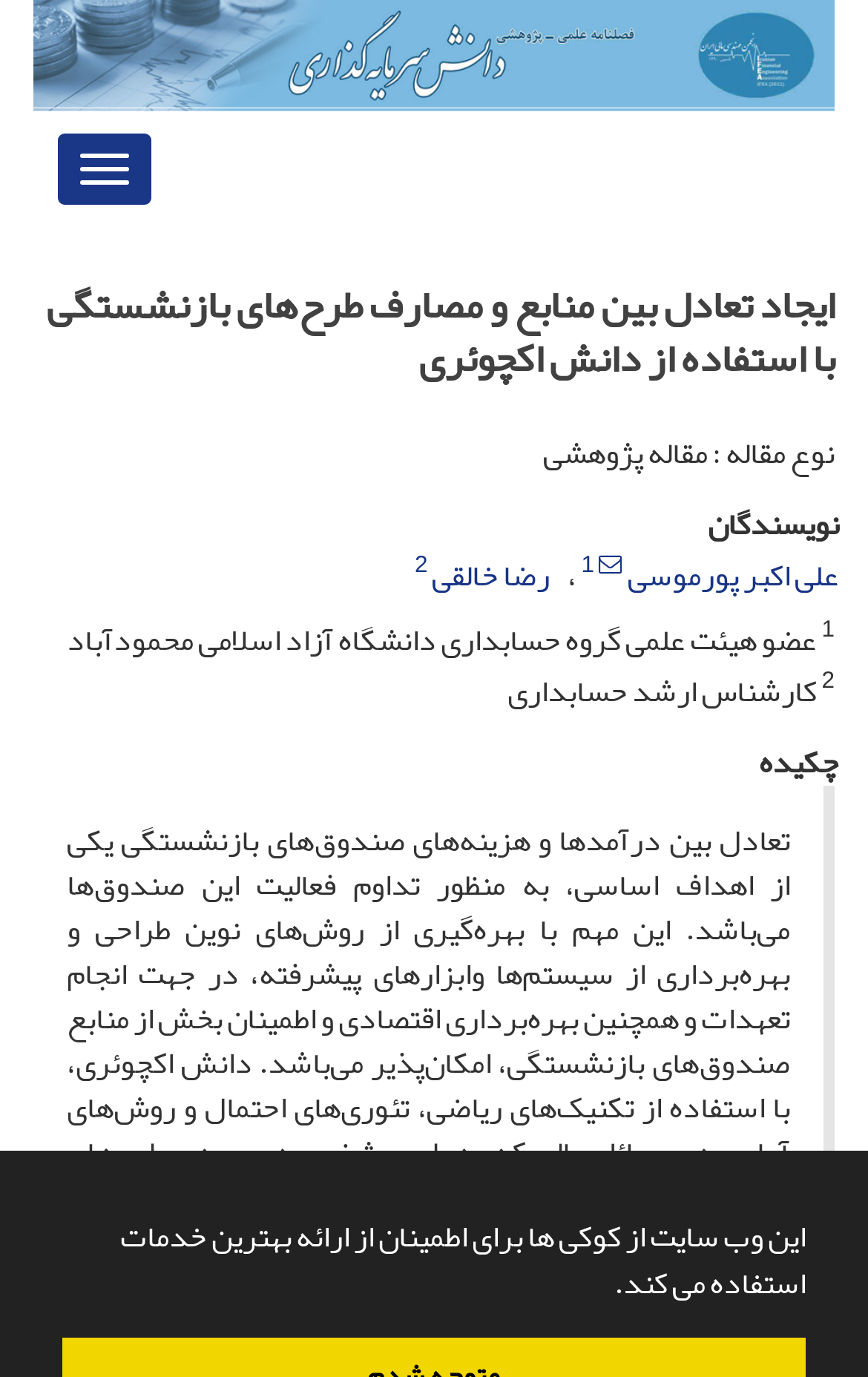Bounding box coordinates should be in the format (top-left x, top-left y, bottom-right x, bottom-right y) and all values should be floating point numbers between 0 and 1. Determine the bounding box coordinate for the UI element described as: Settings

None